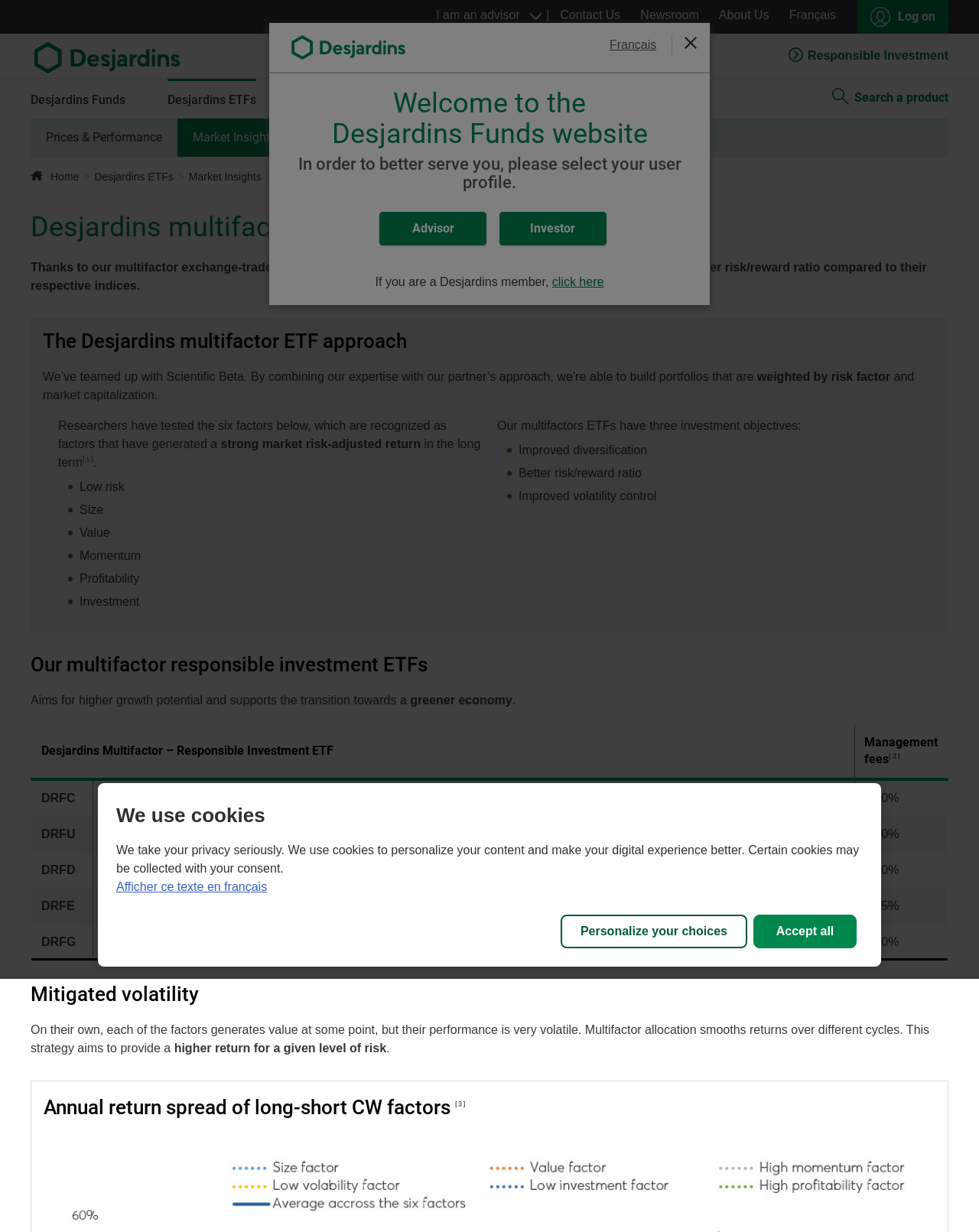Locate the bounding box coordinates of the item that should be clicked to fulfill the instruction: "Contact Us".

[0.566, 0.0, 0.64, 0.025]